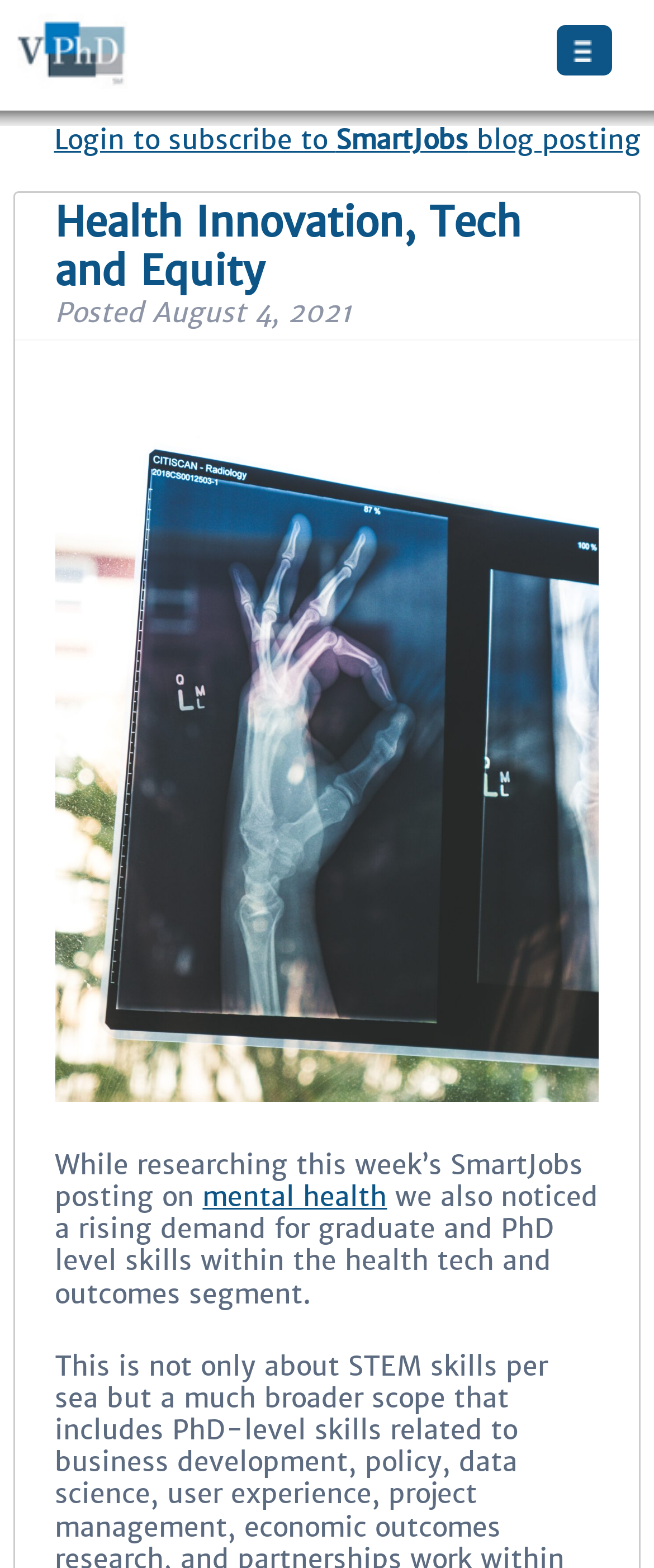Provide a one-word or brief phrase answer to the question:
What is the category of the latest blog post?

Health Innovation